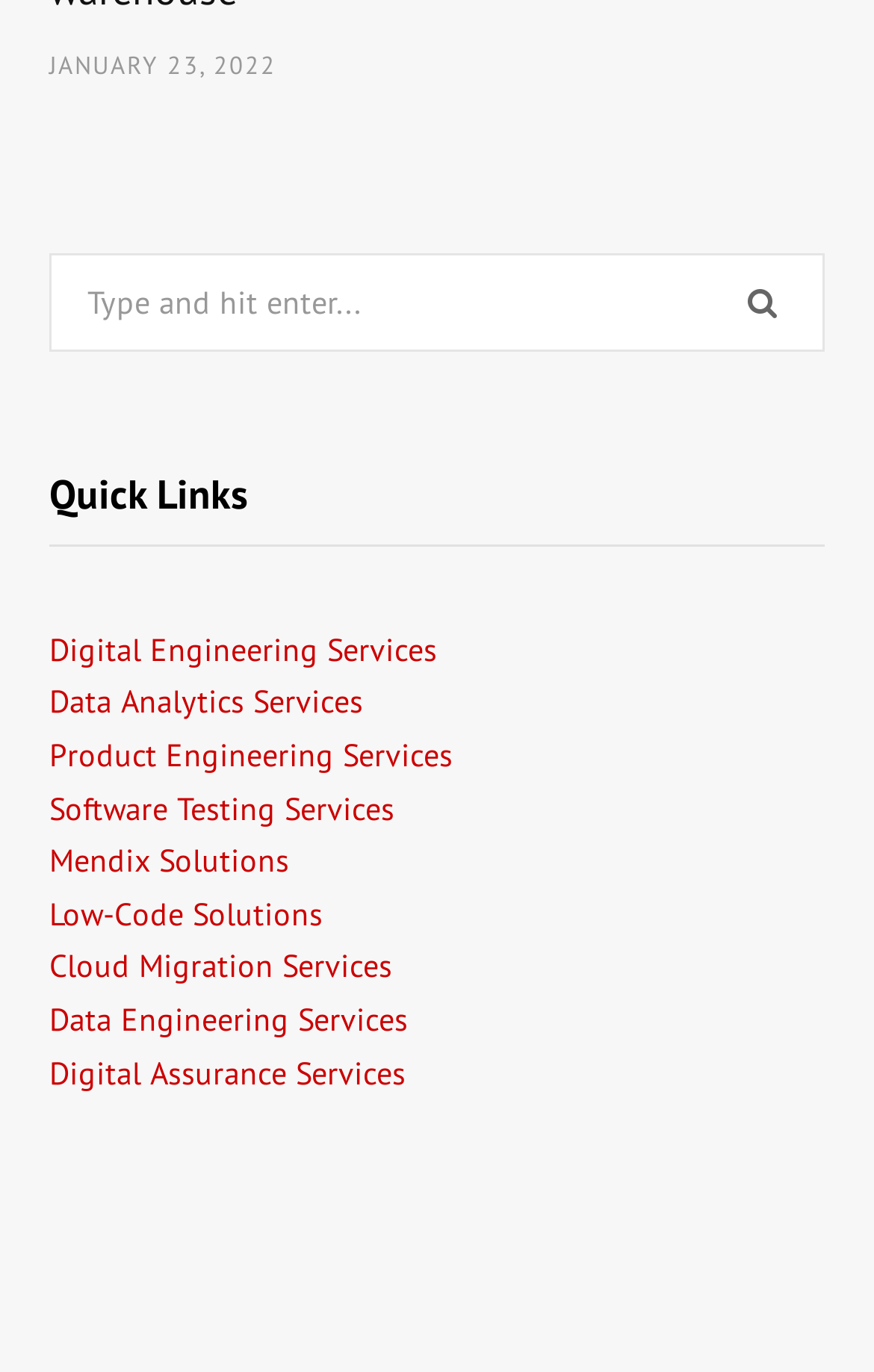What is the date displayed on the webpage?
Answer the question with a detailed and thorough explanation.

The date is displayed at the top of the webpage, which is 'JANUARY 23, 2022'.